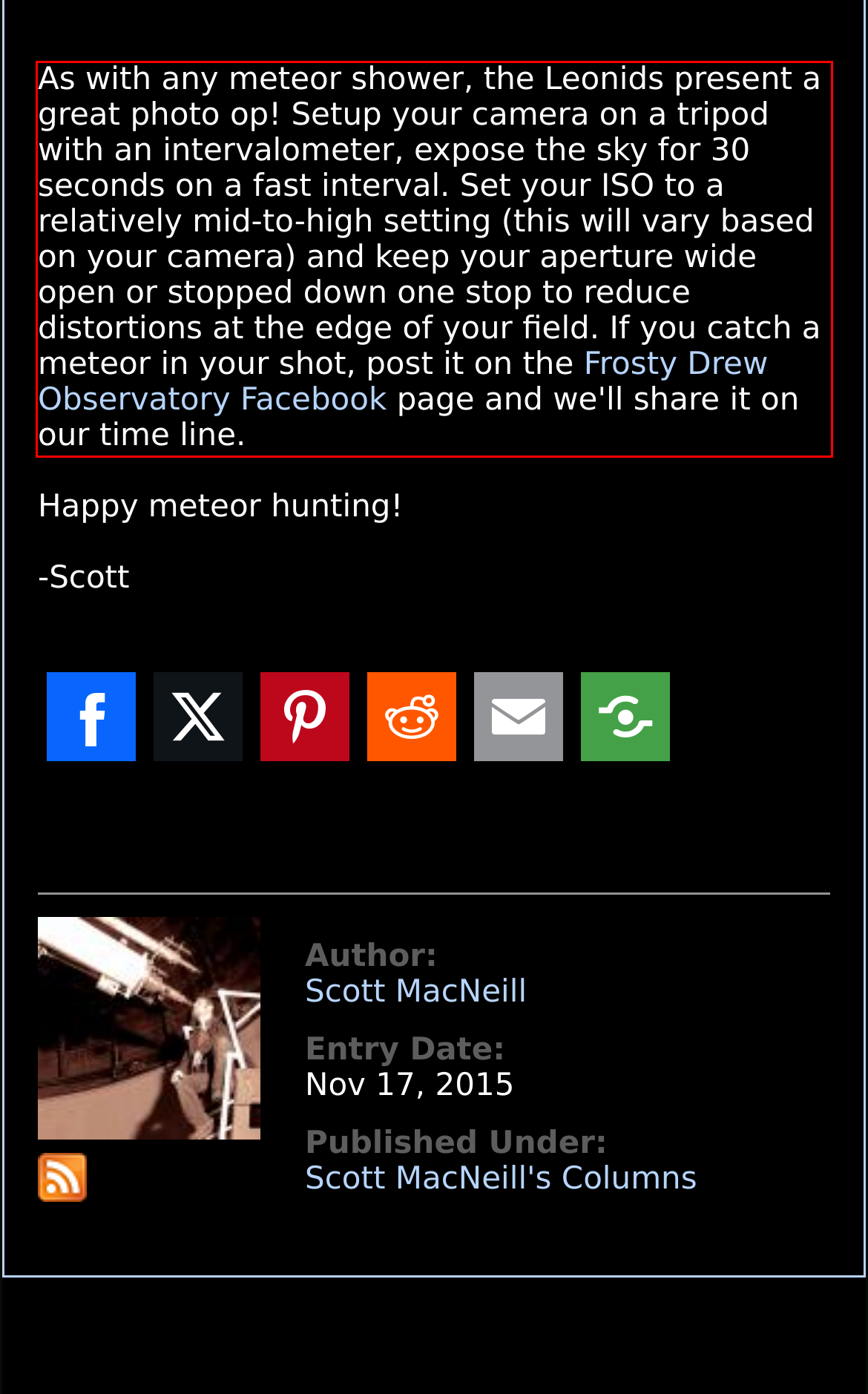Within the provided webpage screenshot, find the red rectangle bounding box and perform OCR to obtain the text content.

As with any meteor shower, the Leonids present a great photo op! Setup your camera on a tripod with an intervalometer, expose the sky for 30 seconds on a fast interval. Set your ISO to a relatively mid-to-high setting (this will vary based on your camera) and keep your aperture wide open or stopped down one stop to reduce distortions at the edge of your field. If you catch a meteor in your shot, post it on the Frosty Drew Observatory Facebook page and we'll share it on our time line.